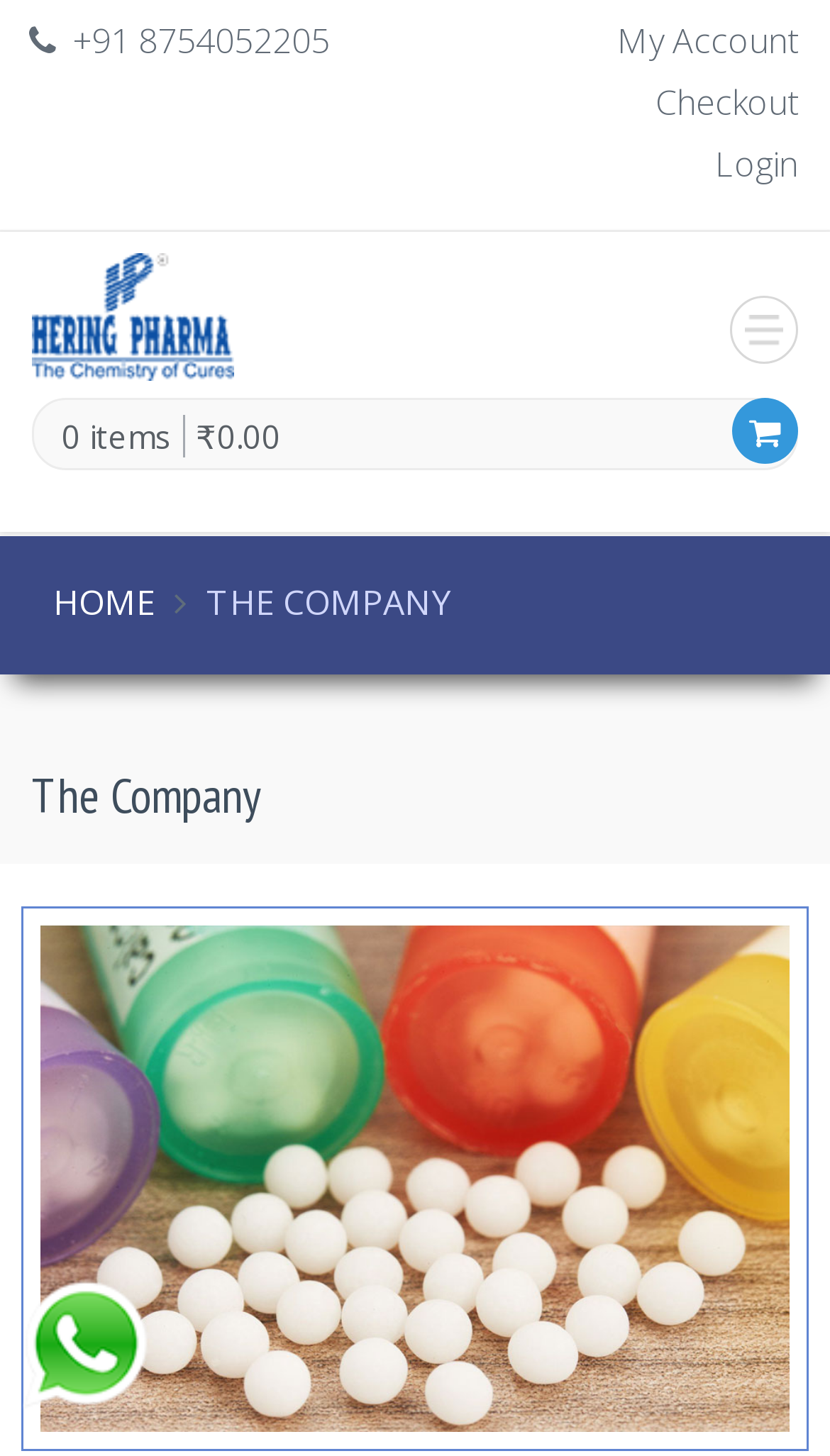Specify the bounding box coordinates of the area to click in order to execute this command: 'visit Hering Pharma'. The coordinates should consist of four float numbers ranging from 0 to 1, and should be formatted as [left, top, right, bottom].

[0.038, 0.159, 0.282, 0.273]